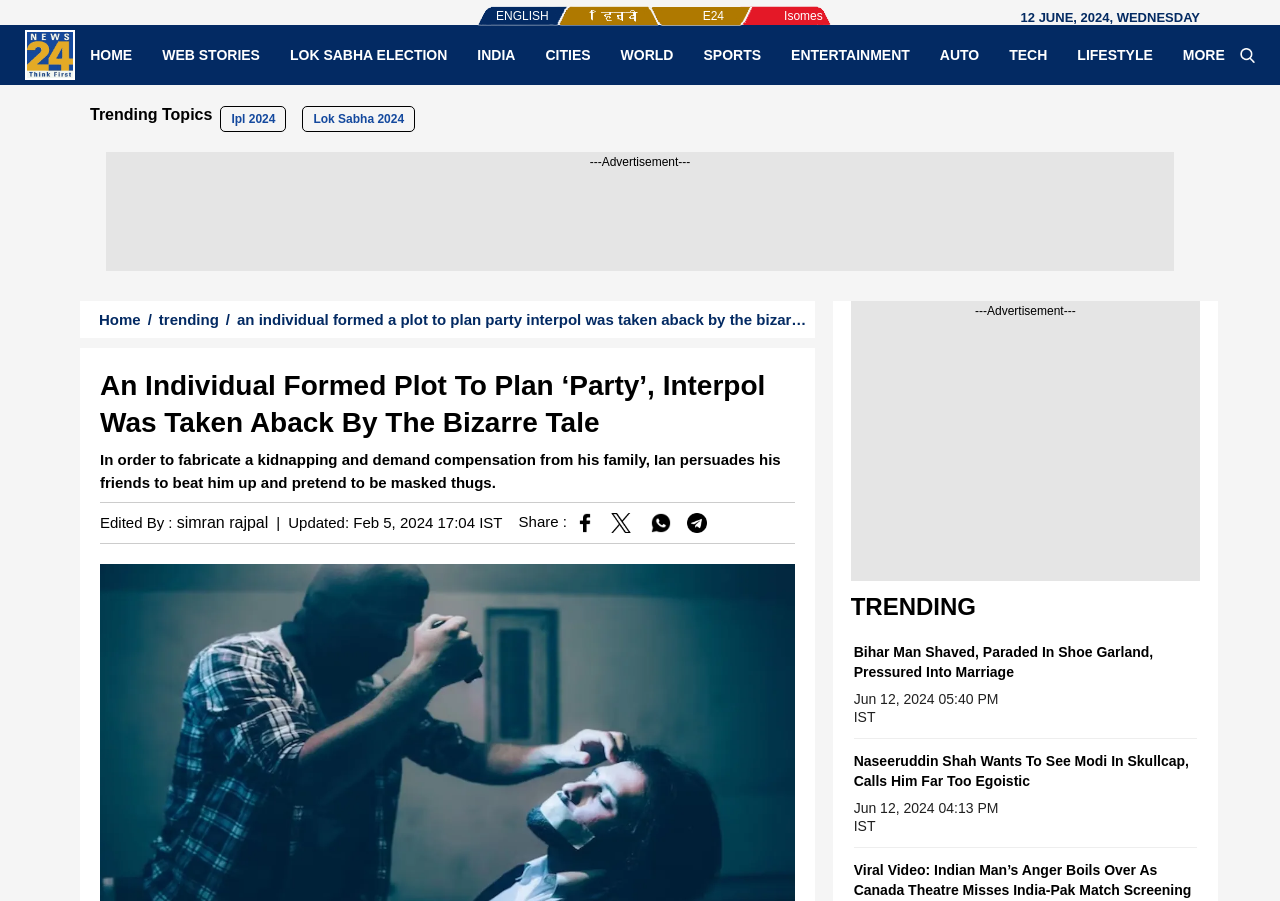Determine the bounding box coordinates of the clickable element necessary to fulfill the instruction: "Read the news 'Bihar Man Shaved, Paraded In Shoe Garland, Pressured Into Marriage'". Provide the coordinates as four float numbers within the 0 to 1 range, i.e., [left, top, right, bottom].

[0.667, 0.715, 0.901, 0.766]